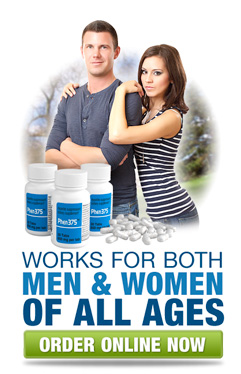Provide a thorough description of the image presented.

The image features a promotional advertisement for Phen375, a weight loss supplement designed for both men and women of all ages. In the foreground, a young man and woman are standing together, showcasing a healthy and active lifestyle. Beside them are bottles of Phen375 along with capsules, highlighting the product's availability. The text prominently states that Phen375 "WORKS FOR BOTH MEN & WOMEN OF ALL AGES" and encourages viewers to "ORDER ONLINE NOW." This marketing approach emphasizes the inclusivity of the product, aiming to attract a diverse audience looking for effective weight management solutions. The overall presentation reflects a commitment to health and vitality through the use of this supplement.